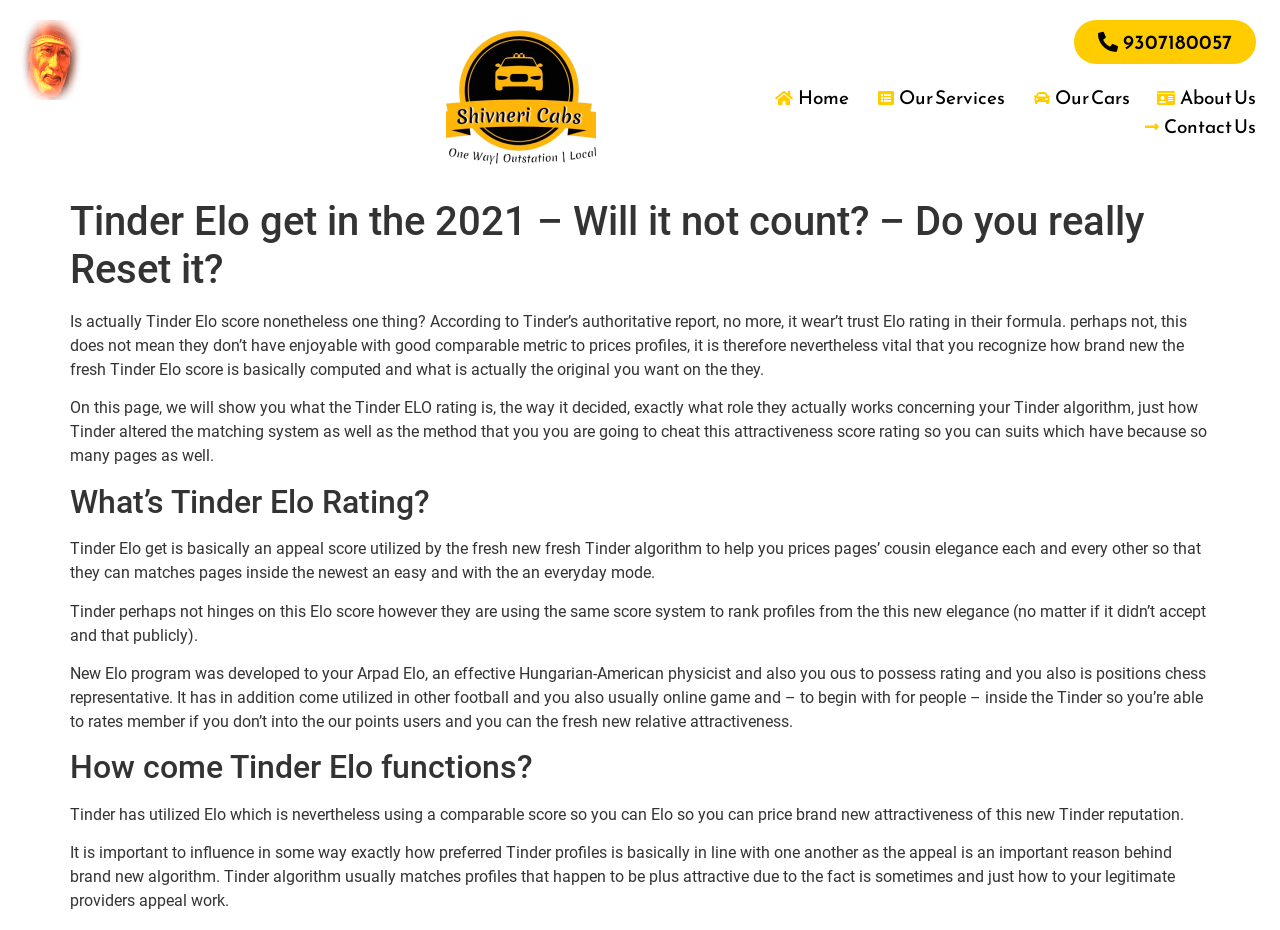Who developed the Elo system?
Based on the image, answer the question in a detailed manner.

According to the webpage, the Elo system was developed by Arpad Elo, a Hungarian-American physicist, and it has been used in other sports and online games, and initially in Tinder to rate member profiles based on their relative attractiveness.